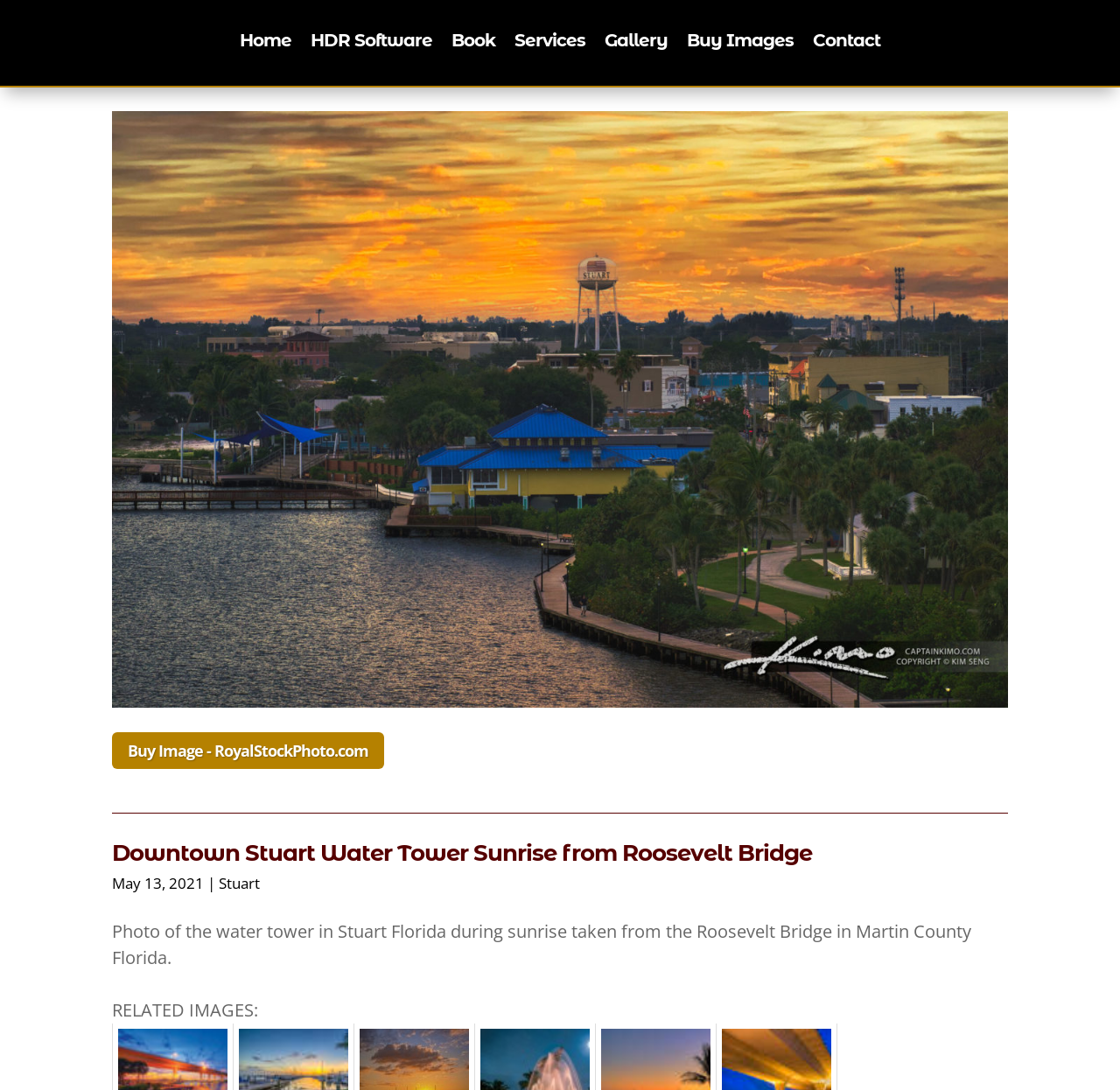What is the date of the photo? From the image, respond with a single word or brief phrase.

May 13, 2021